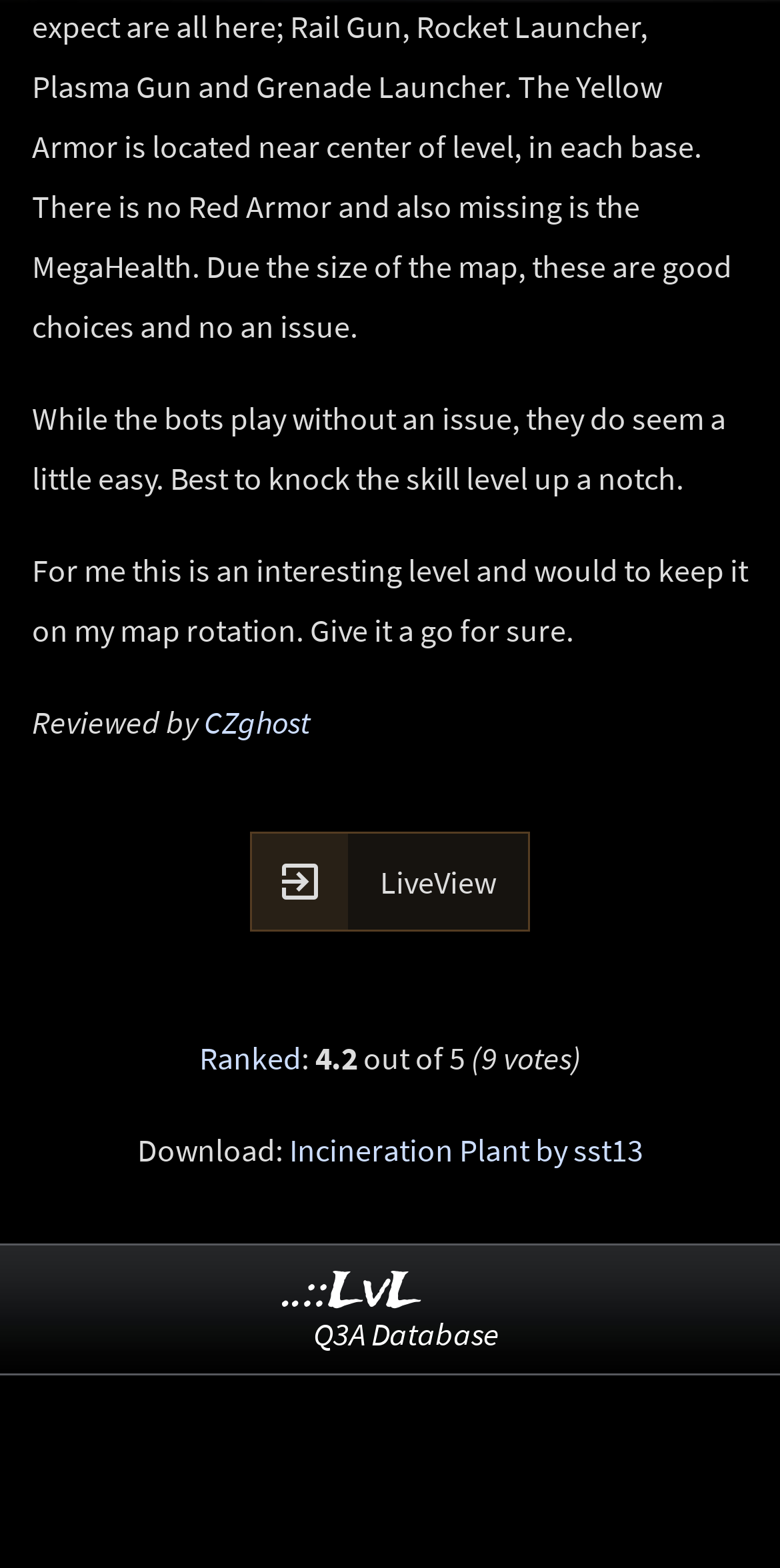Determine the bounding box for the UI element that matches this description: "..::LvL".

[0.365, 0.802, 0.537, 0.847]